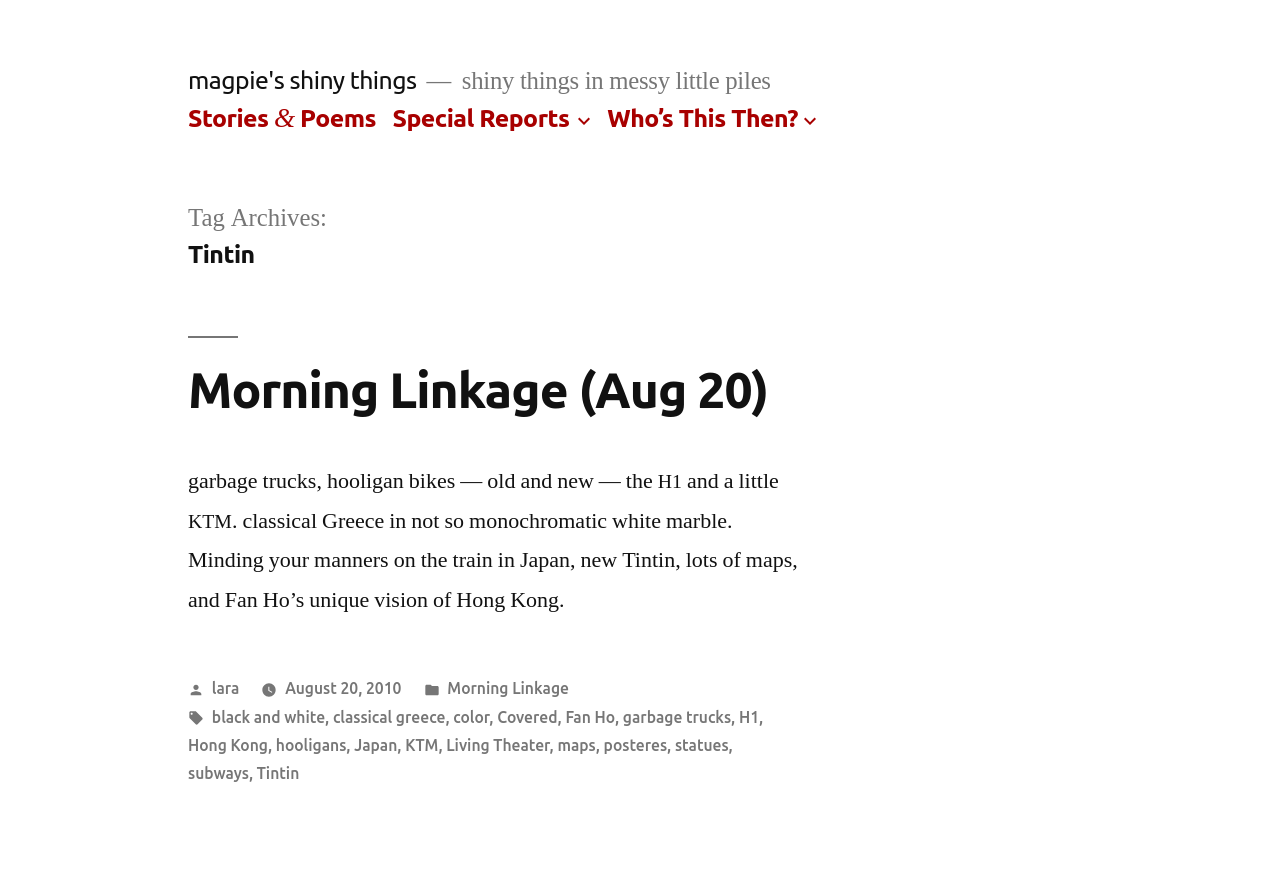With reference to the screenshot, provide a detailed response to the question below:
What is the date of the article?

The date of the article can be found in the footer section, where it says 'August 20, 2010'.